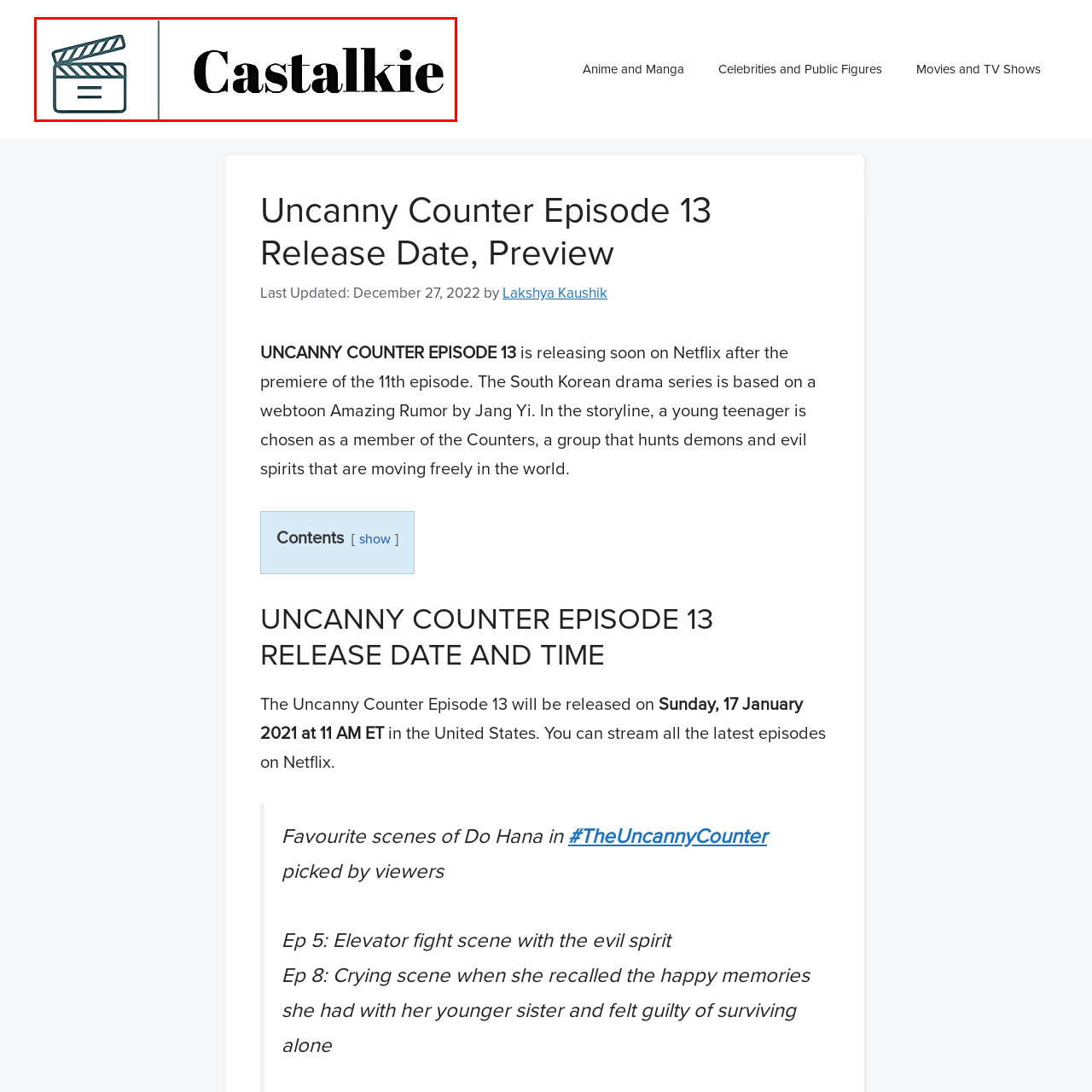Look at the area marked with a blue rectangle, What kind of space does the branding reflect? 
Provide your answer using a single word or phrase.

Welcoming and informative